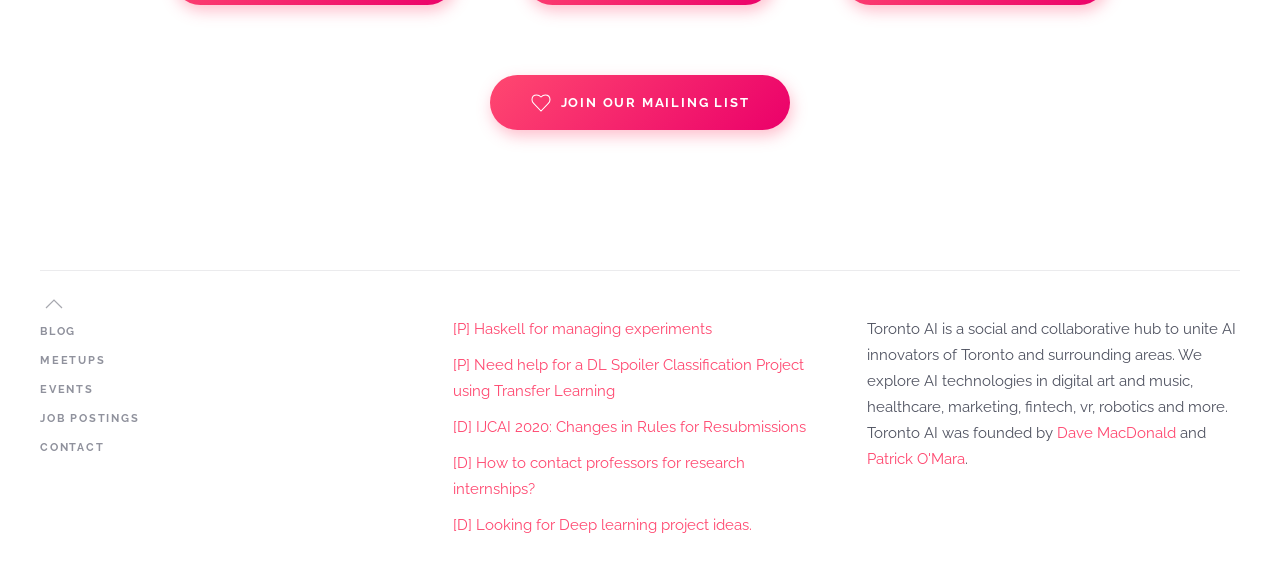What is the main focus of Toronto AI?
We need a detailed and exhaustive answer to the question. Please elaborate.

The StaticText element on the webpage describes Toronto AI as a 'social and collaborative hub to unite AI innovators of Toronto and surrounding areas', indicating that the main focus of Toronto AI is to bring together AI innovators in the Toronto area.